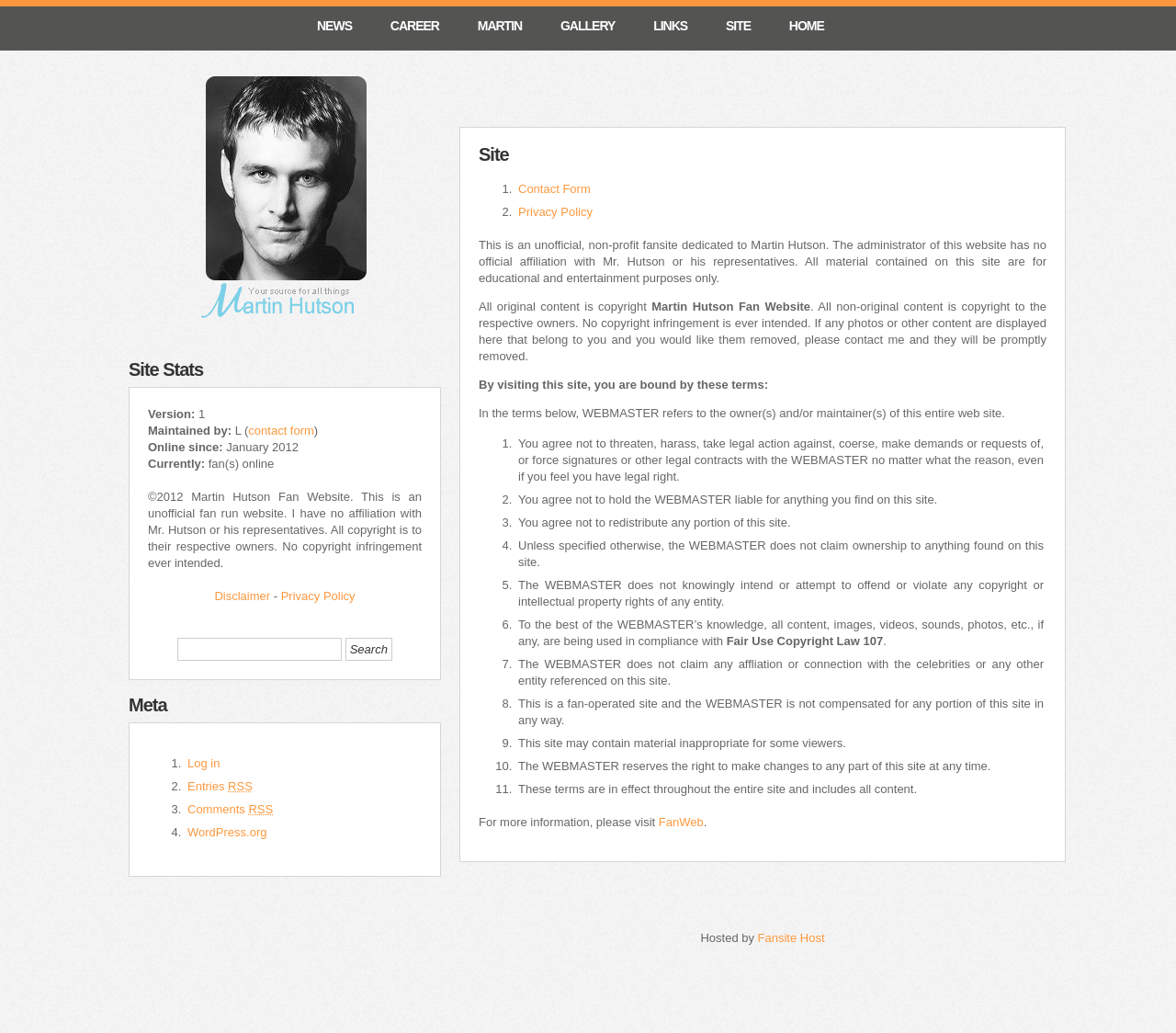Find the bounding box coordinates of the area to click in order to follow the instruction: "Visit the NEWS page".

[0.266, 0.009, 0.303, 0.036]